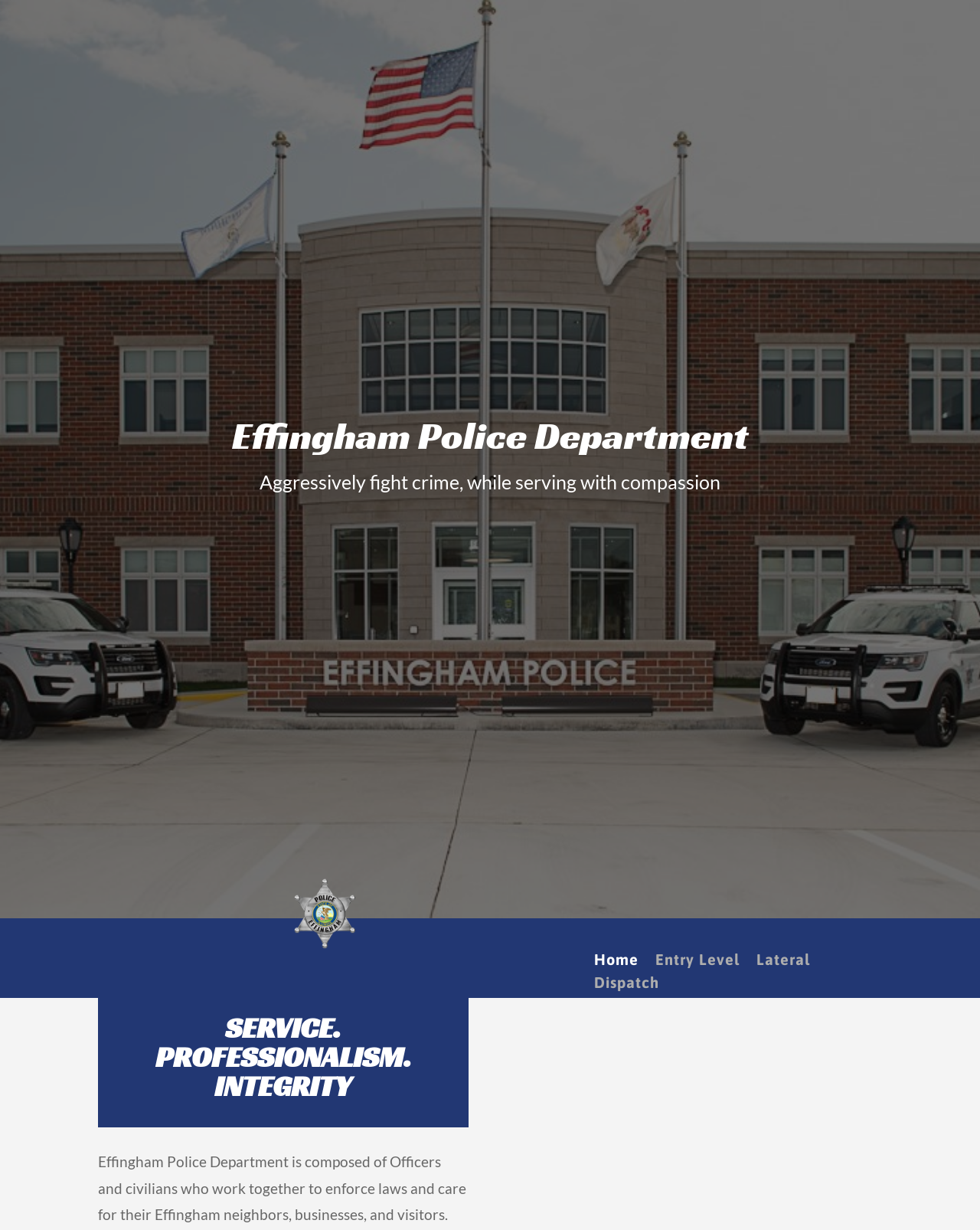How many links are in the top navigation menu?
Answer the question with detailed information derived from the image.

The top navigation menu can be identified by the links 'Home', 'Entry Level', and 'Lateral' located near the top of the webpage. These links are grouped together and have similar styling, indicating that they are part of a navigation menu.